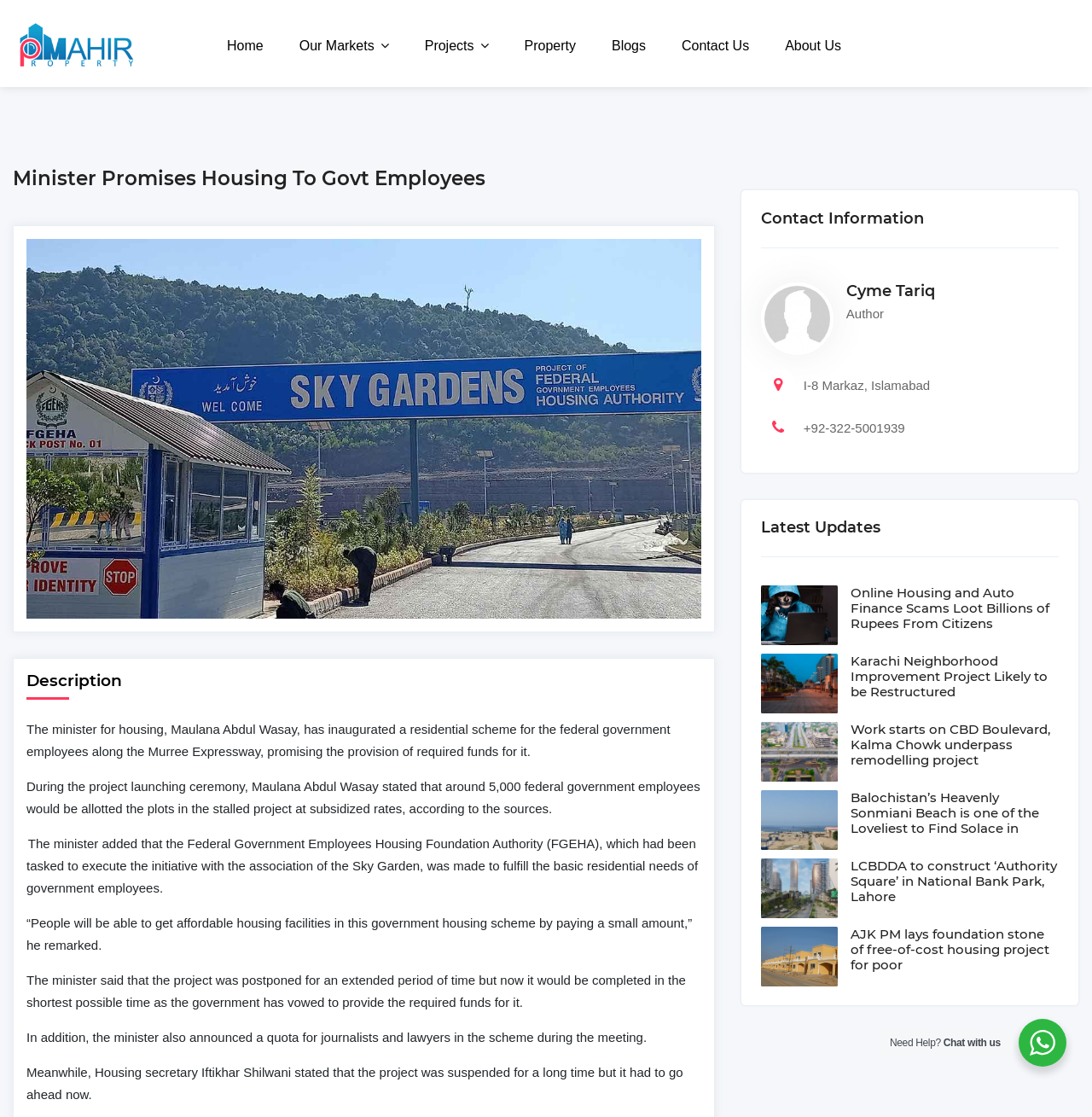Please specify the bounding box coordinates of the element that should be clicked to execute the given instruction: 'Chat with us'. Ensure the coordinates are four float numbers between 0 and 1, expressed as [left, top, right, bottom].

[0.864, 0.928, 0.916, 0.939]